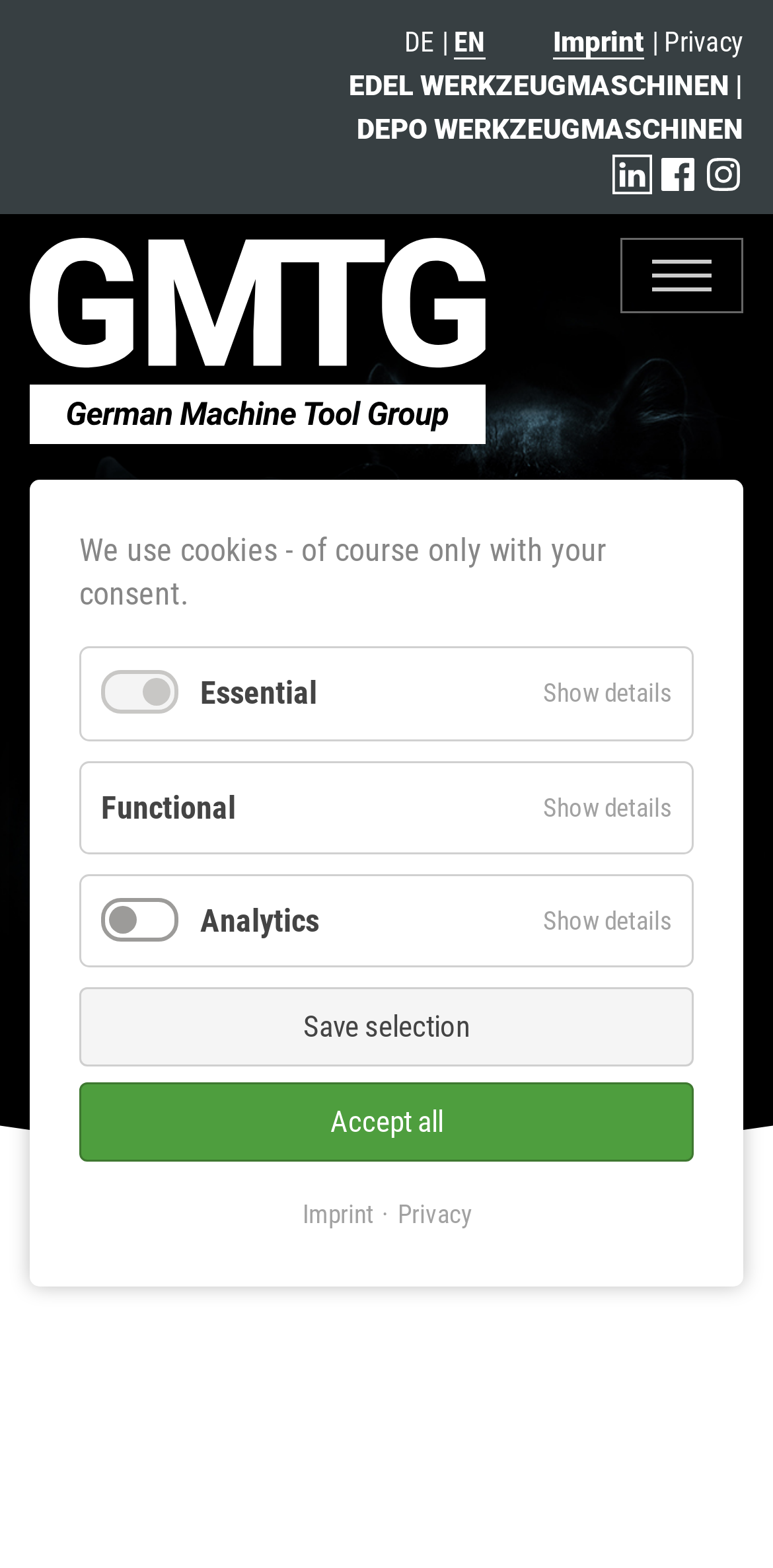Provide a single word or phrase to answer the given question: 
How many buttons are there in the cookie alert section?

5